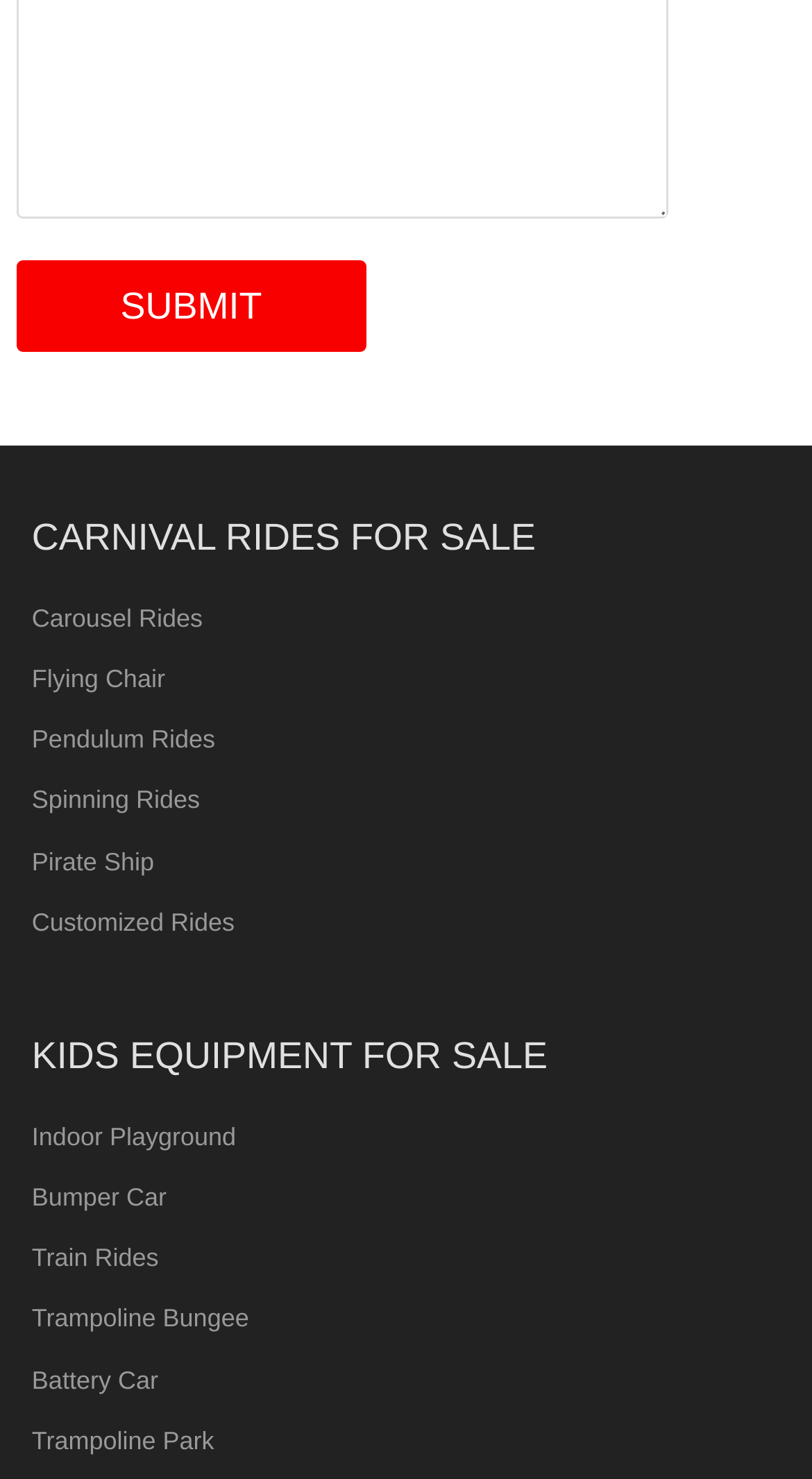Please find the bounding box coordinates of the element that needs to be clicked to perform the following instruction: "Check 'Trampoline Bungee'". The bounding box coordinates should be four float numbers between 0 and 1, represented as [left, top, right, bottom].

[0.039, 0.882, 0.307, 0.902]